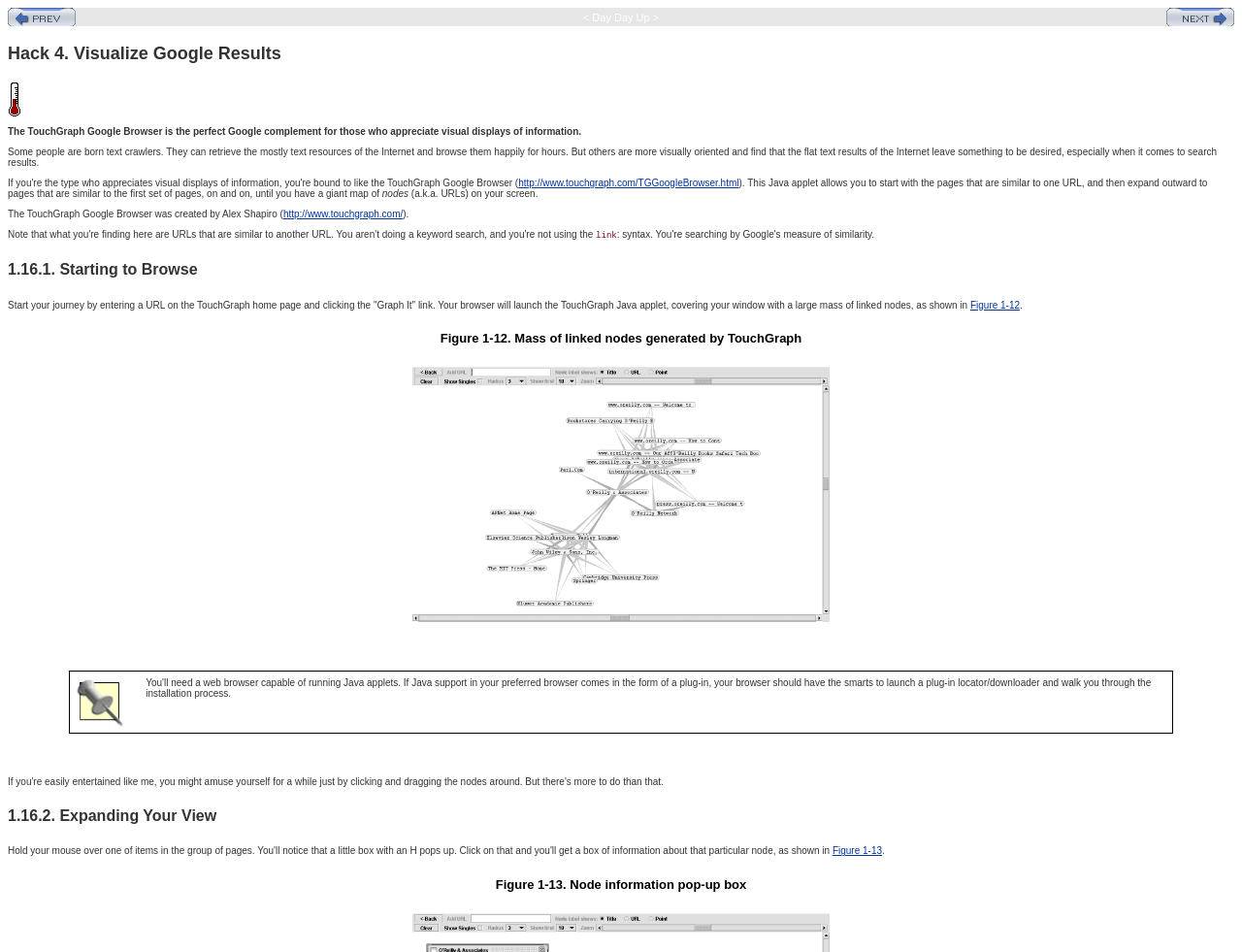What is the previous section link?
Based on the visual information, provide a detailed and comprehensive answer.

The previous section link is located in the top-left corner of the webpage, inside a table cell, and it has an image with the same text.